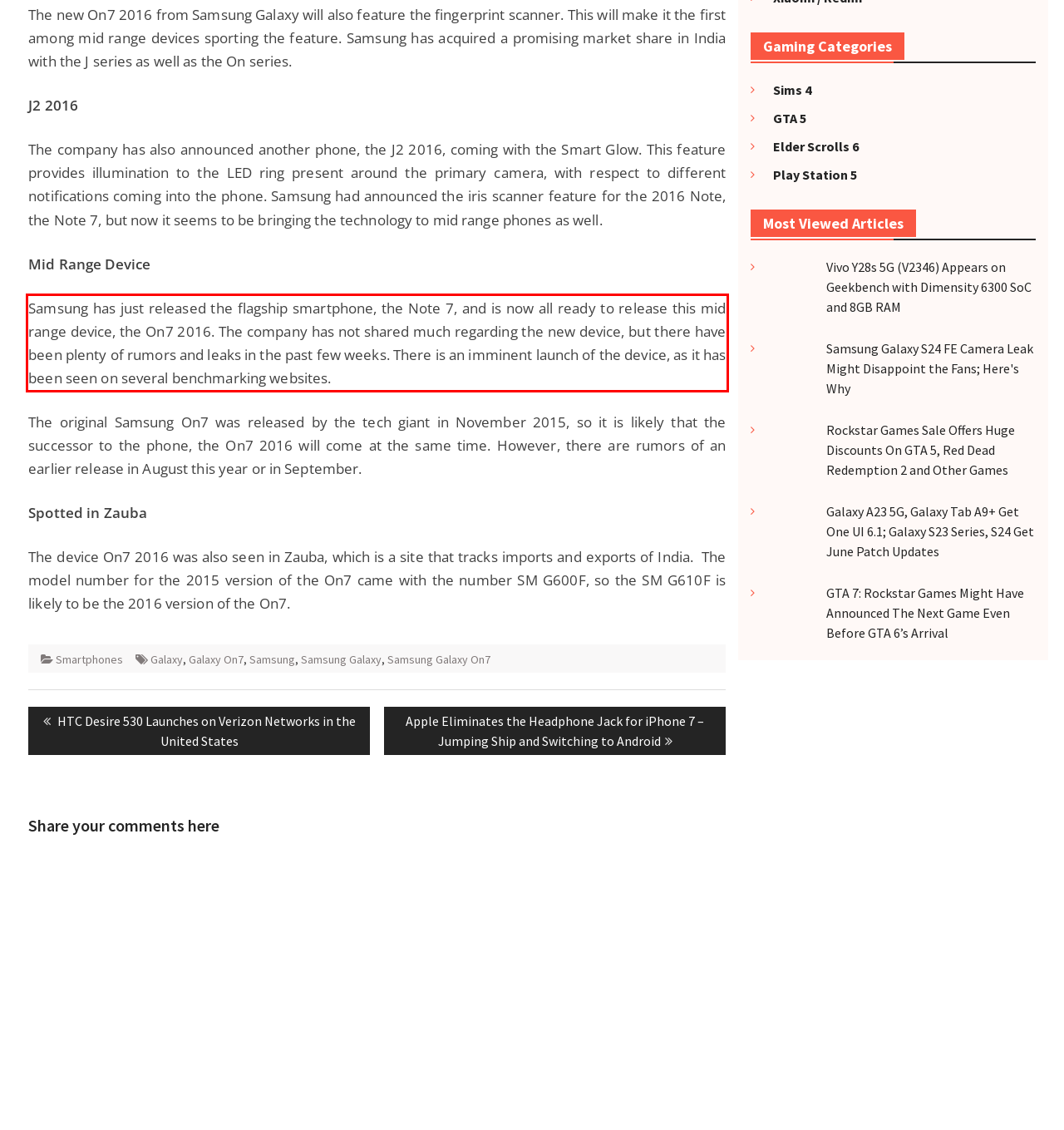Review the webpage screenshot provided, and perform OCR to extract the text from the red bounding box.

Samsung has just released the flagship smartphone, the Note 7, and is now all ready to release this mid range device, the On7 2016. The company has not shared much regarding the new device, but there have been plenty of rumors and leaks in the past few weeks. There is an imminent launch of the device, as it has been seen on several benchmarking websites.